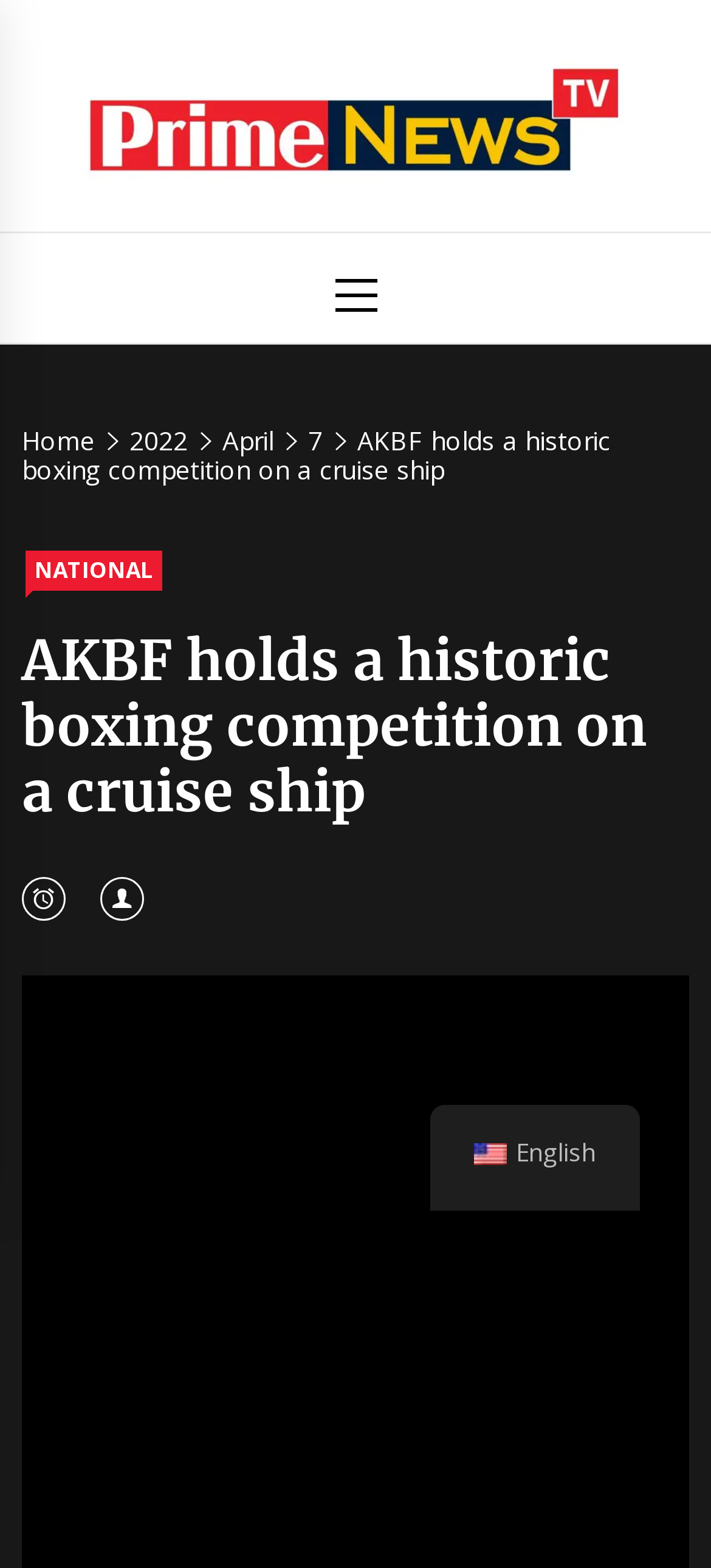Identify the bounding box coordinates for the UI element described as follows: Prime News Tv. Use the format (top-left x, top-left y, bottom-right x, bottom-right y) and ensure all values are floating point numbers between 0 and 1.

[0.507, 0.119, 0.962, 0.244]